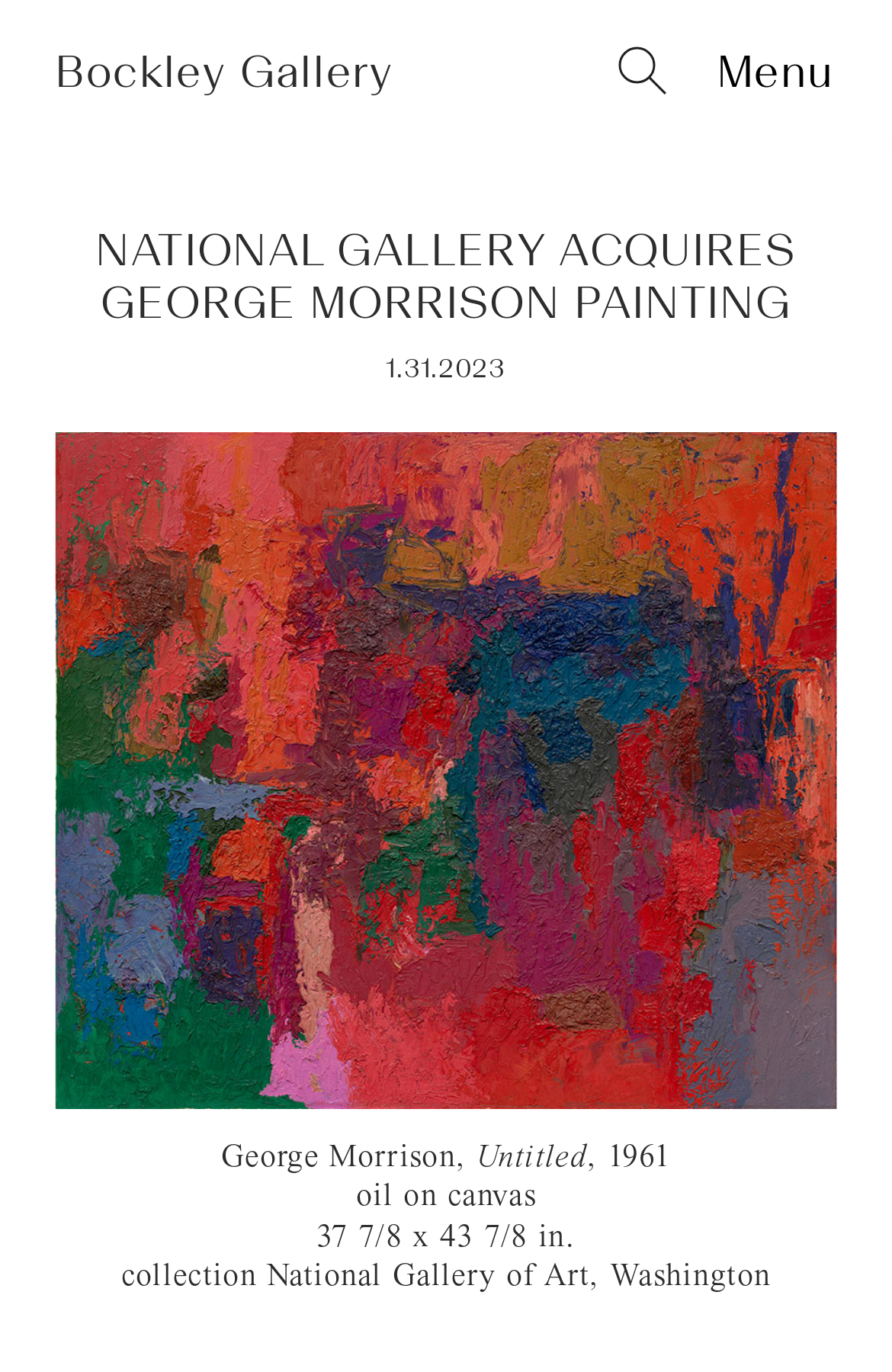Please provide a one-word or phrase answer to the question: 
What is the size of the painting?

37 7/8 x 43 7/8 in.